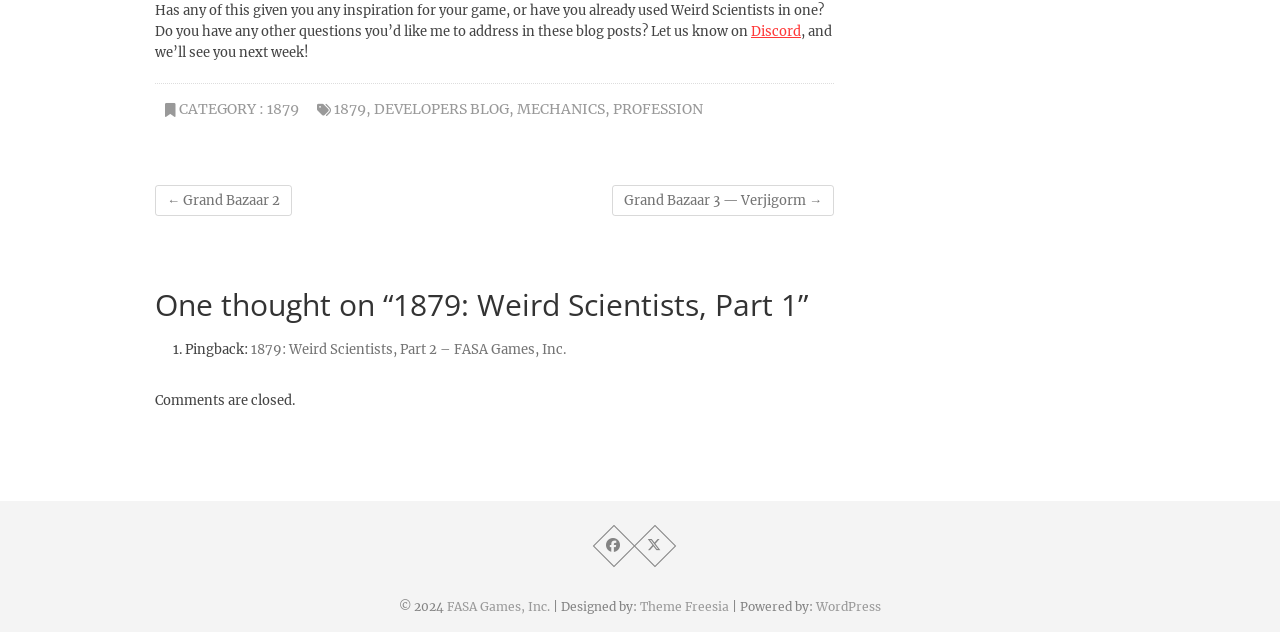Determine the bounding box coordinates of the region I should click to achieve the following instruction: "Learn more about the ARD program expungement information". Ensure the bounding box coordinates are four float numbers between 0 and 1, i.e., [left, top, right, bottom].

None